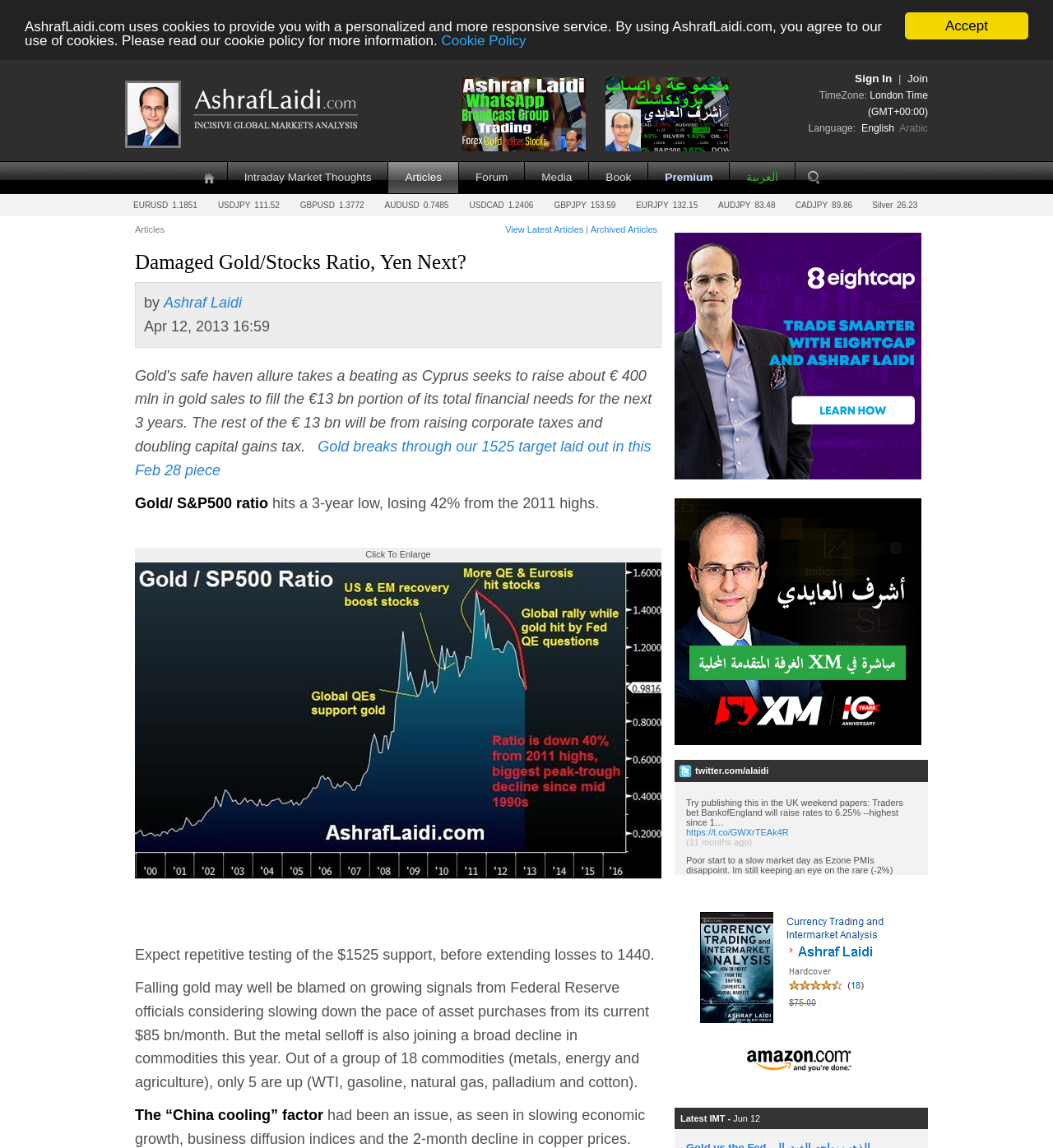What is the current EURUSD rate?
Look at the image and answer with only one word or phrase.

1.1851